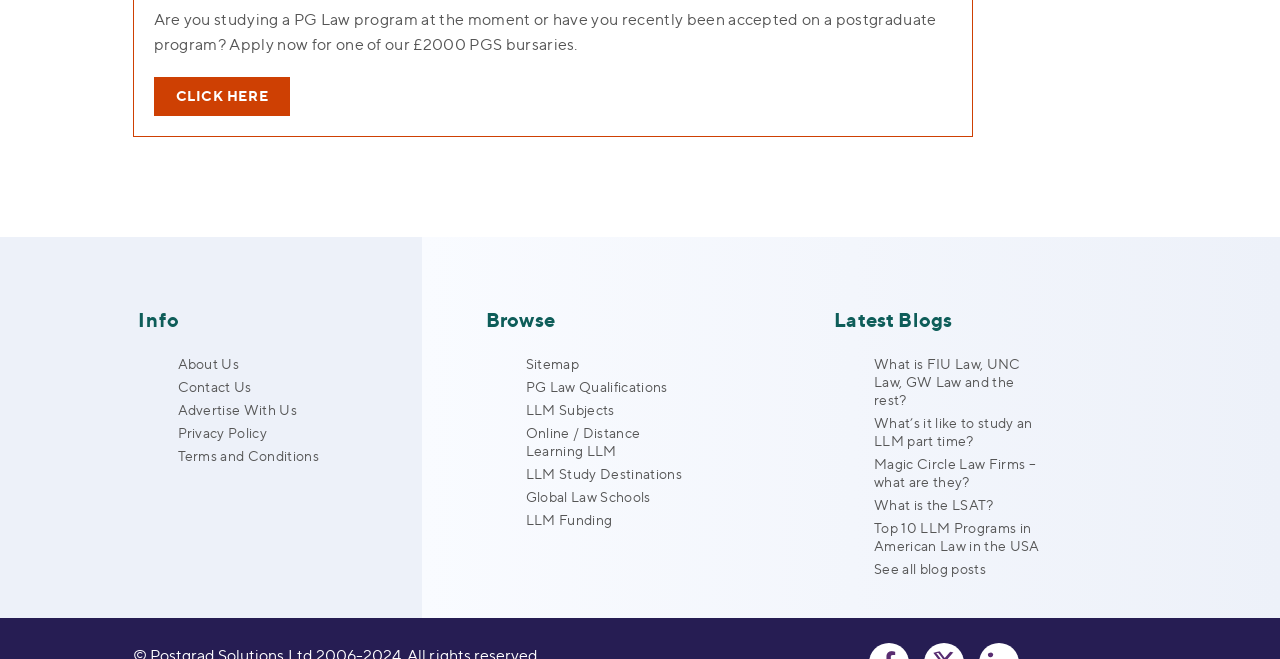Find and specify the bounding box coordinates that correspond to the clickable region for the instruction: "View all blog posts".

[0.683, 0.849, 0.77, 0.875]